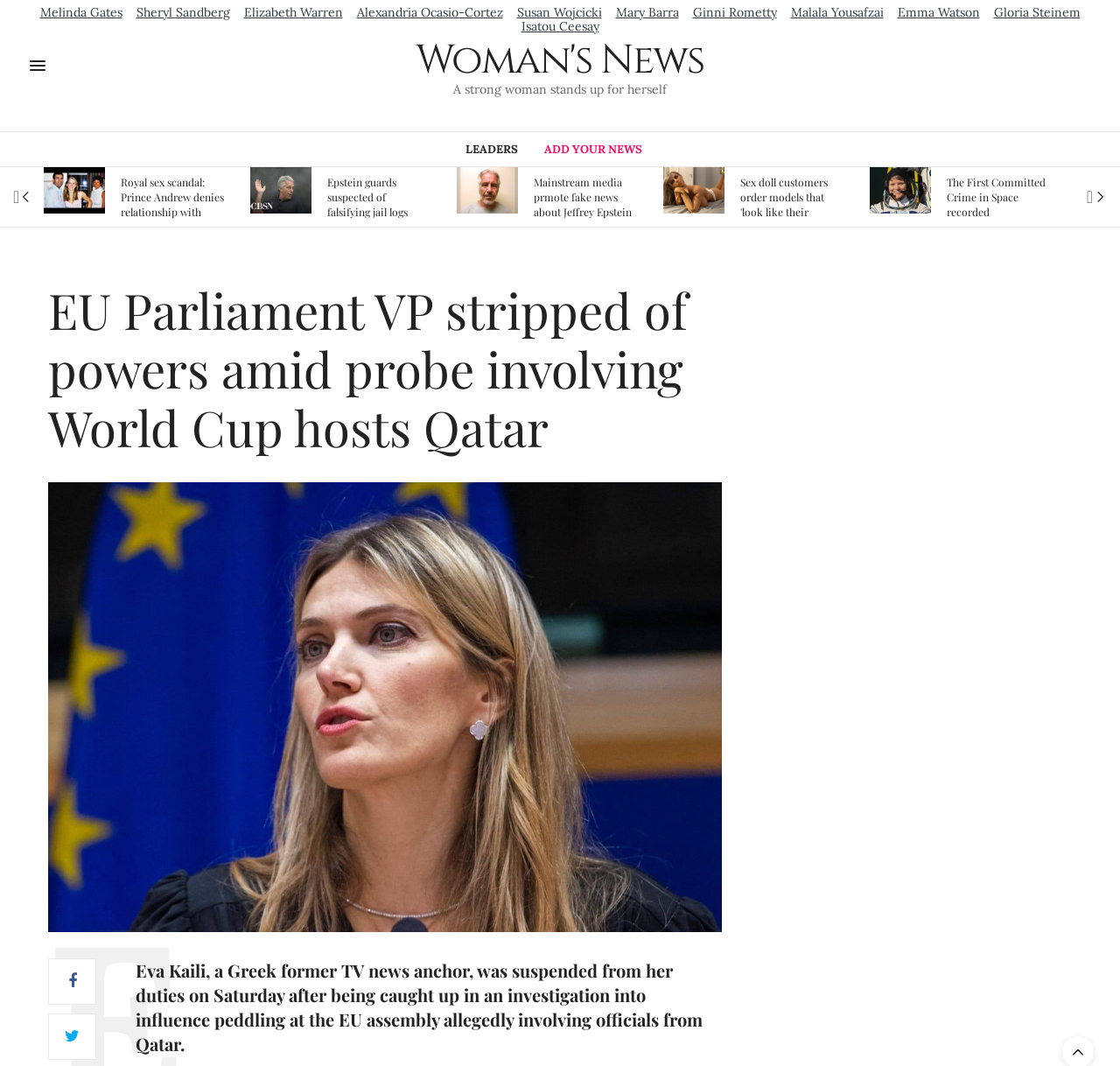Locate the bounding box coordinates of the element that should be clicked to fulfill the instruction: "Click on the button to add your news".

[0.486, 0.131, 0.573, 0.15]